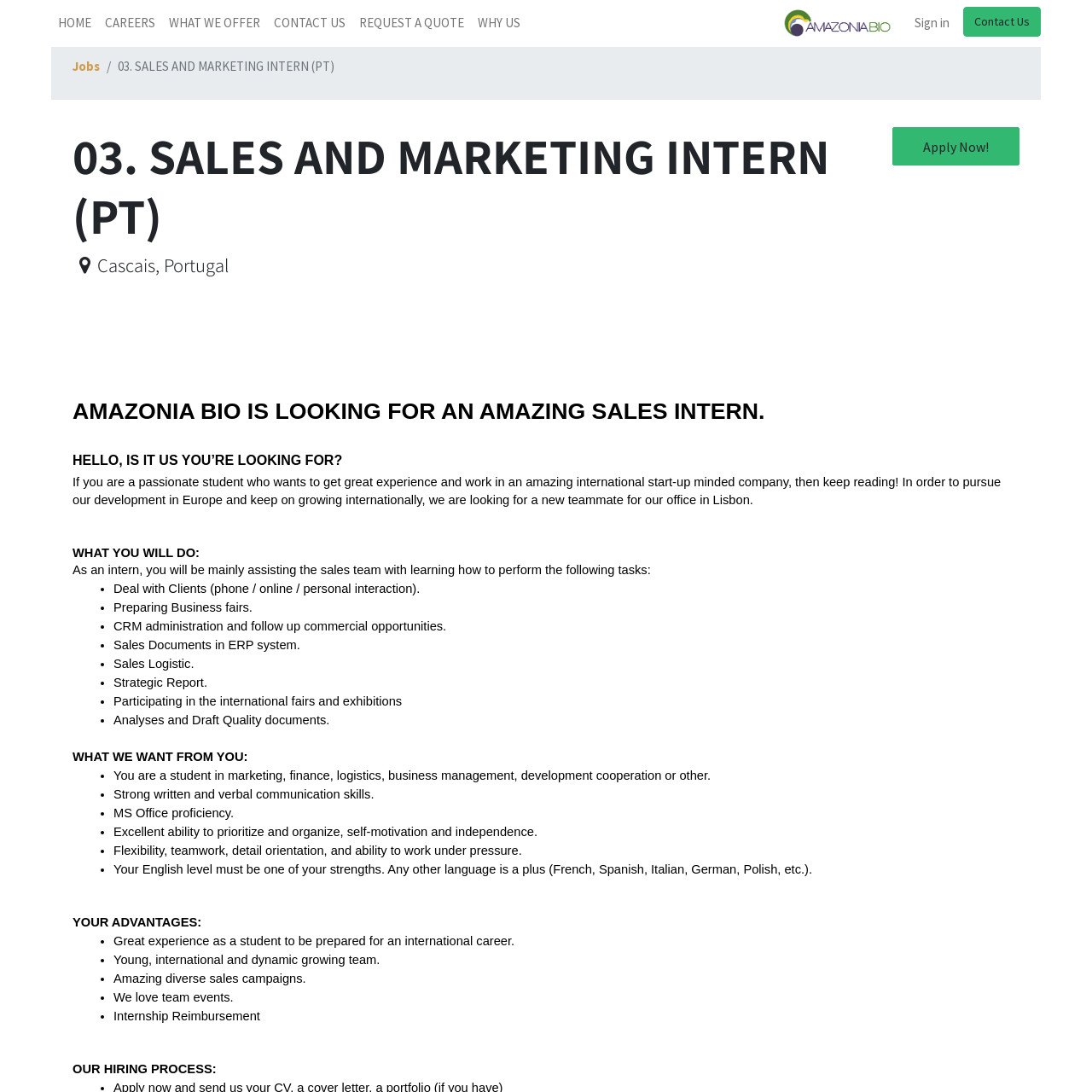Determine the bounding box coordinates for the clickable element required to fulfill the instruction: "Click the 'Contact Us' link". Provide the coordinates as four float numbers between 0 and 1, i.e., [left, top, right, bottom].

[0.882, 0.006, 0.953, 0.034]